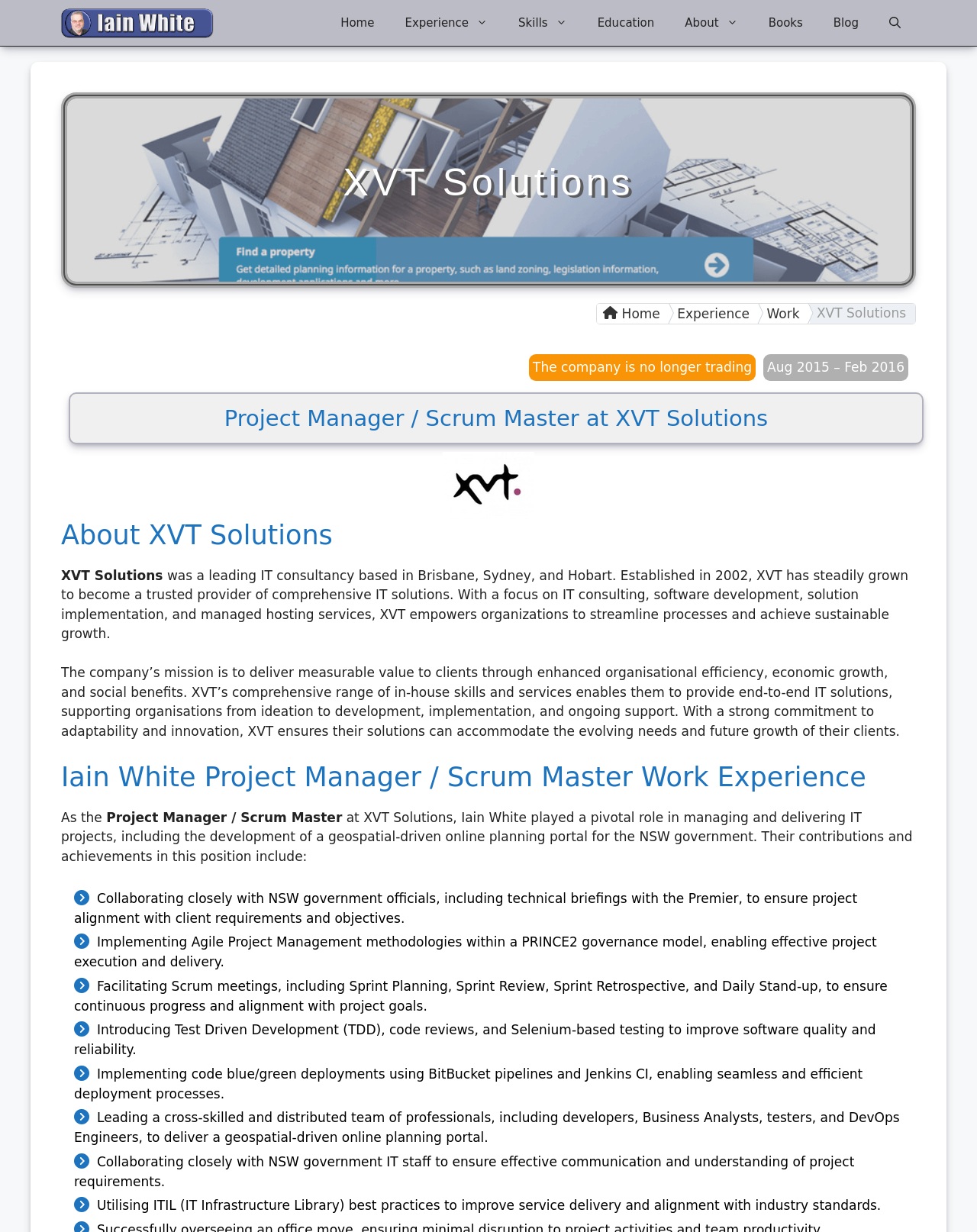Please specify the bounding box coordinates of the area that should be clicked to accomplish the following instruction: "Click on the 'Home' link". The coordinates should consist of four float numbers between 0 and 1, i.e., [left, top, right, bottom].

[0.333, 0.0, 0.399, 0.037]